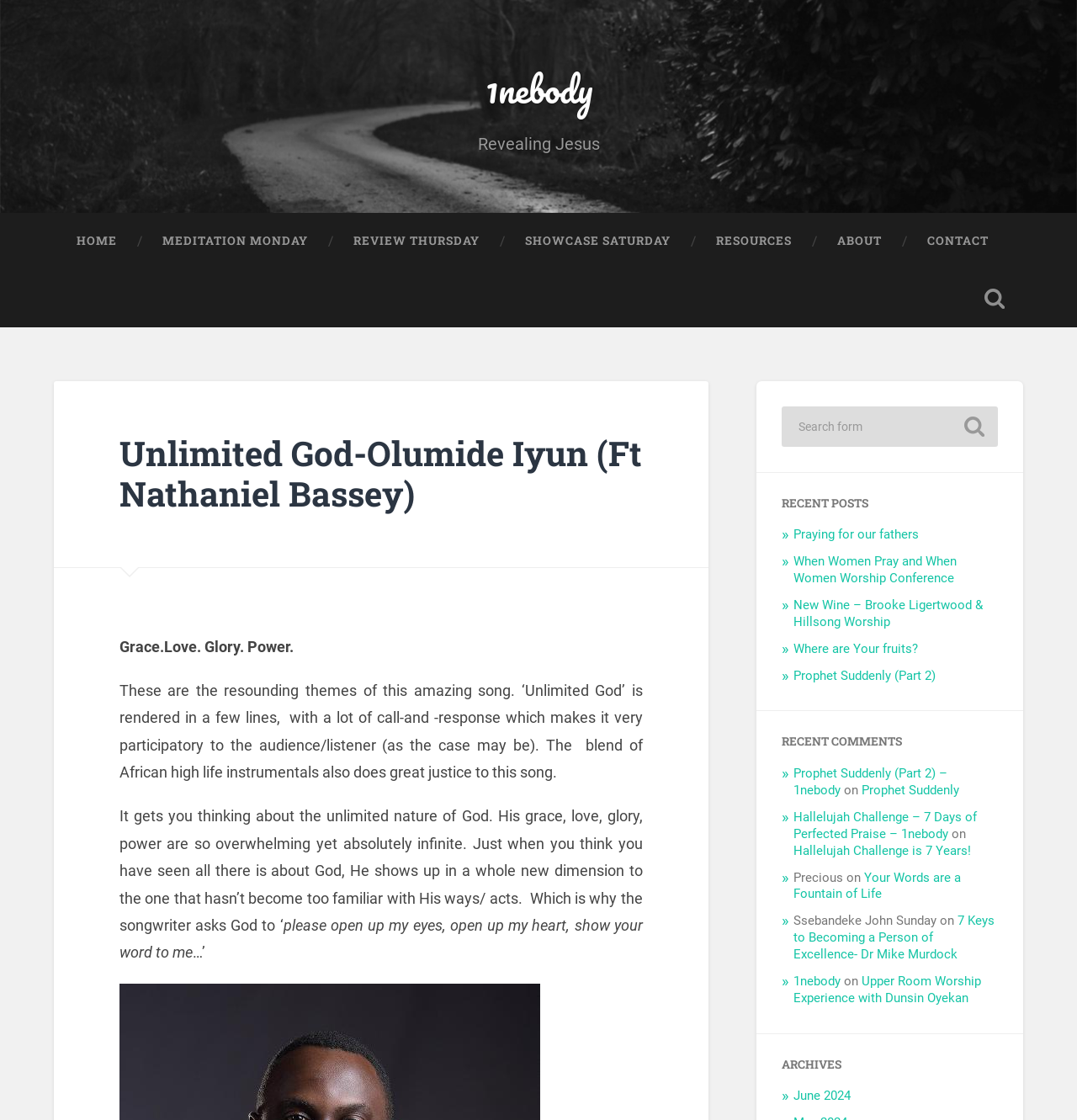Point out the bounding box coordinates of the section to click in order to follow this instruction: "Click on the 'CONTACT' link".

[0.84, 0.19, 0.939, 0.241]